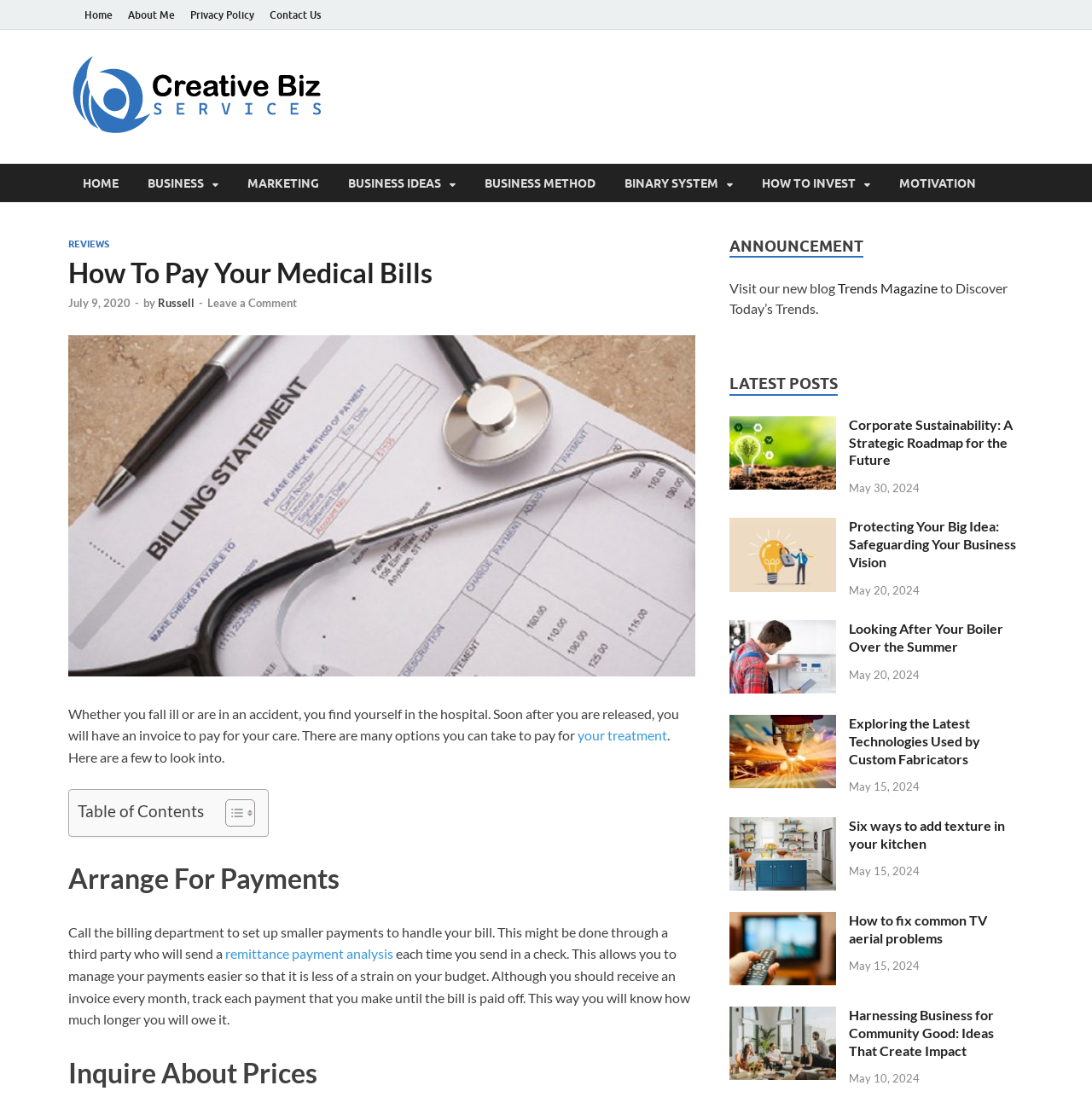Determine the bounding box for the UI element described here: "Marketing".

[0.213, 0.149, 0.305, 0.184]